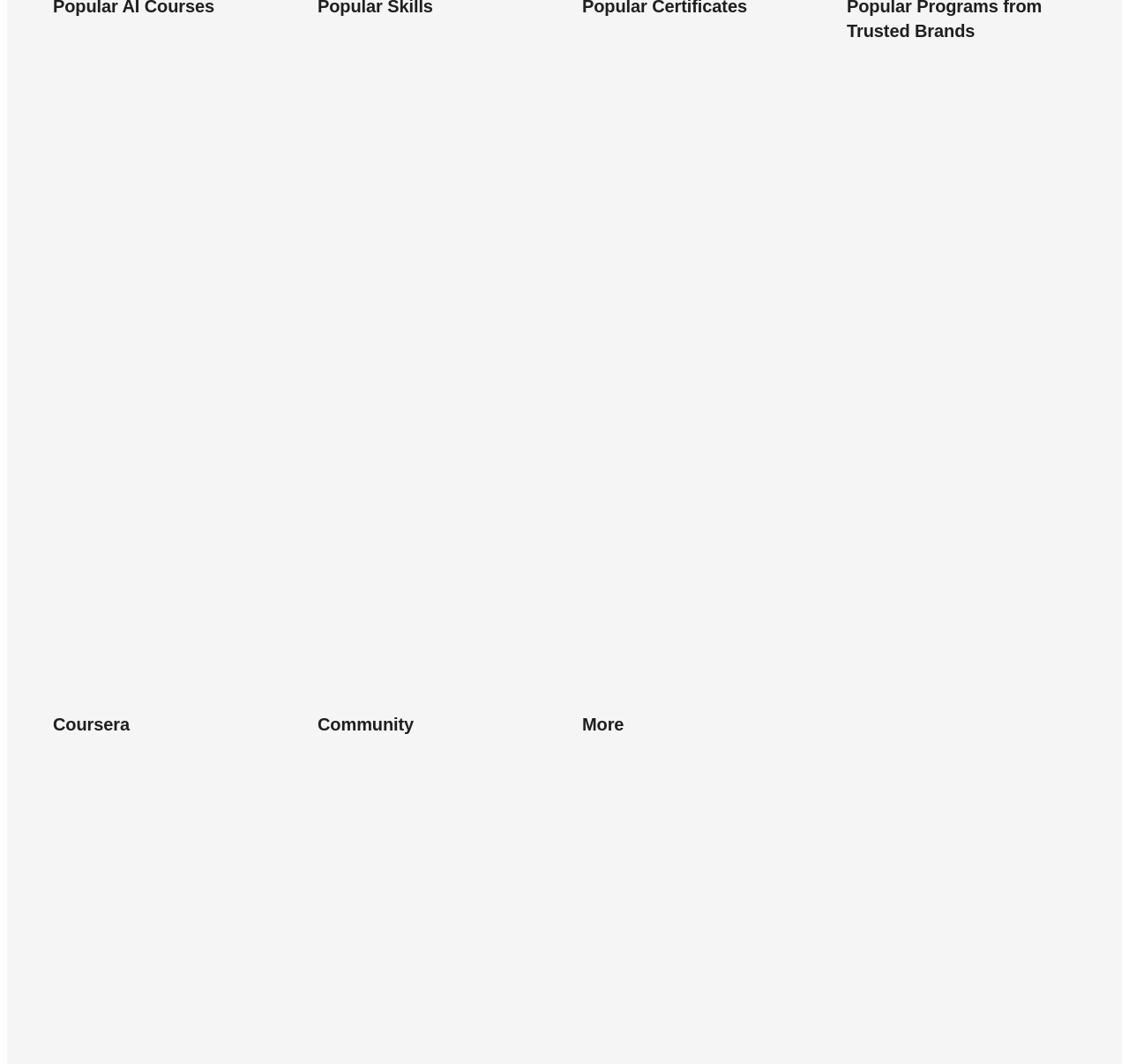What is the name of the organization at the top left corner?
By examining the image, provide a one-word or phrase answer.

Coursera